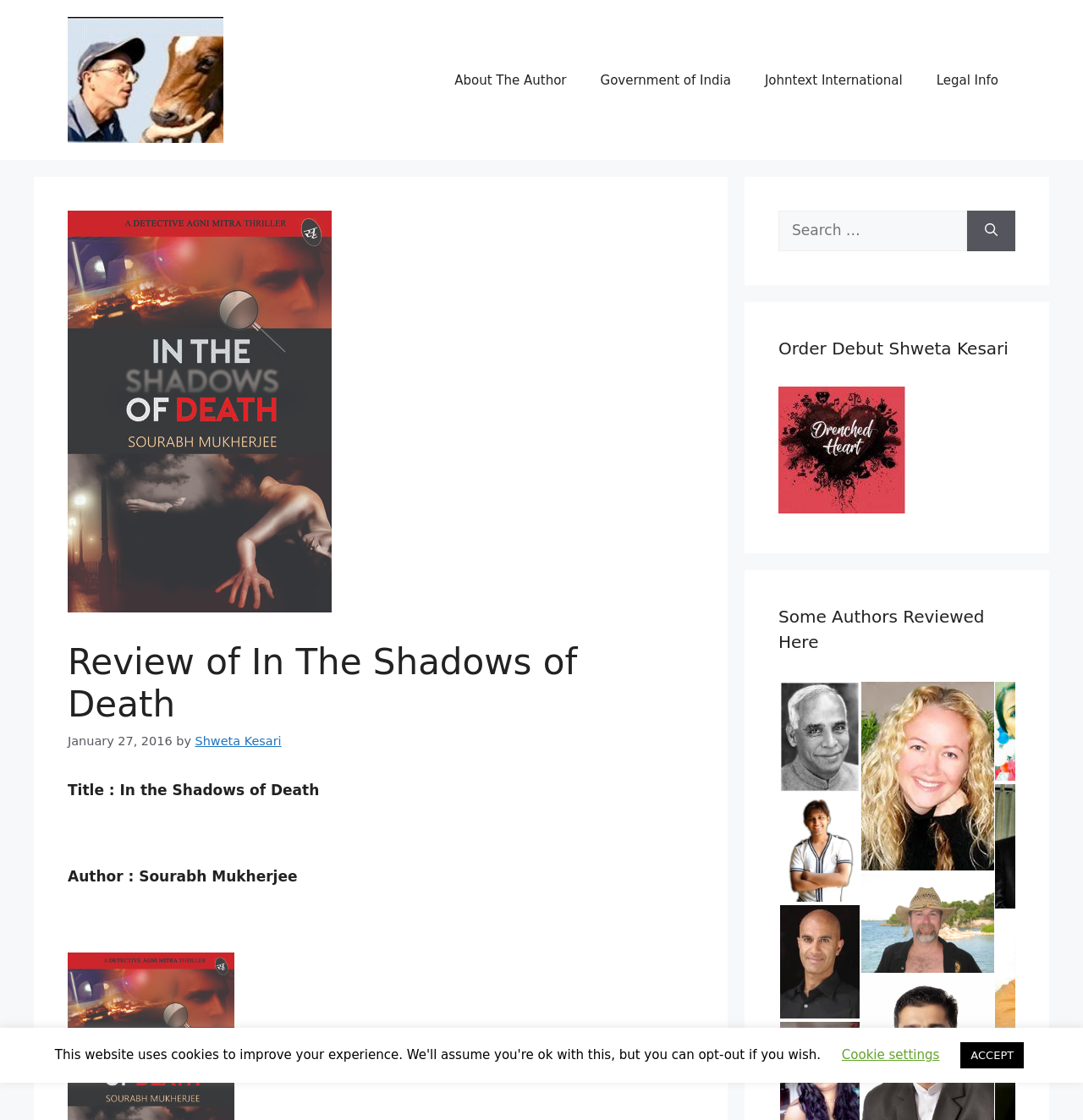Kindly determine the bounding box coordinates for the clickable area to achieve the given instruction: "Order Drenched Heart by Shweta Kesari".

[0.719, 0.446, 0.836, 0.461]